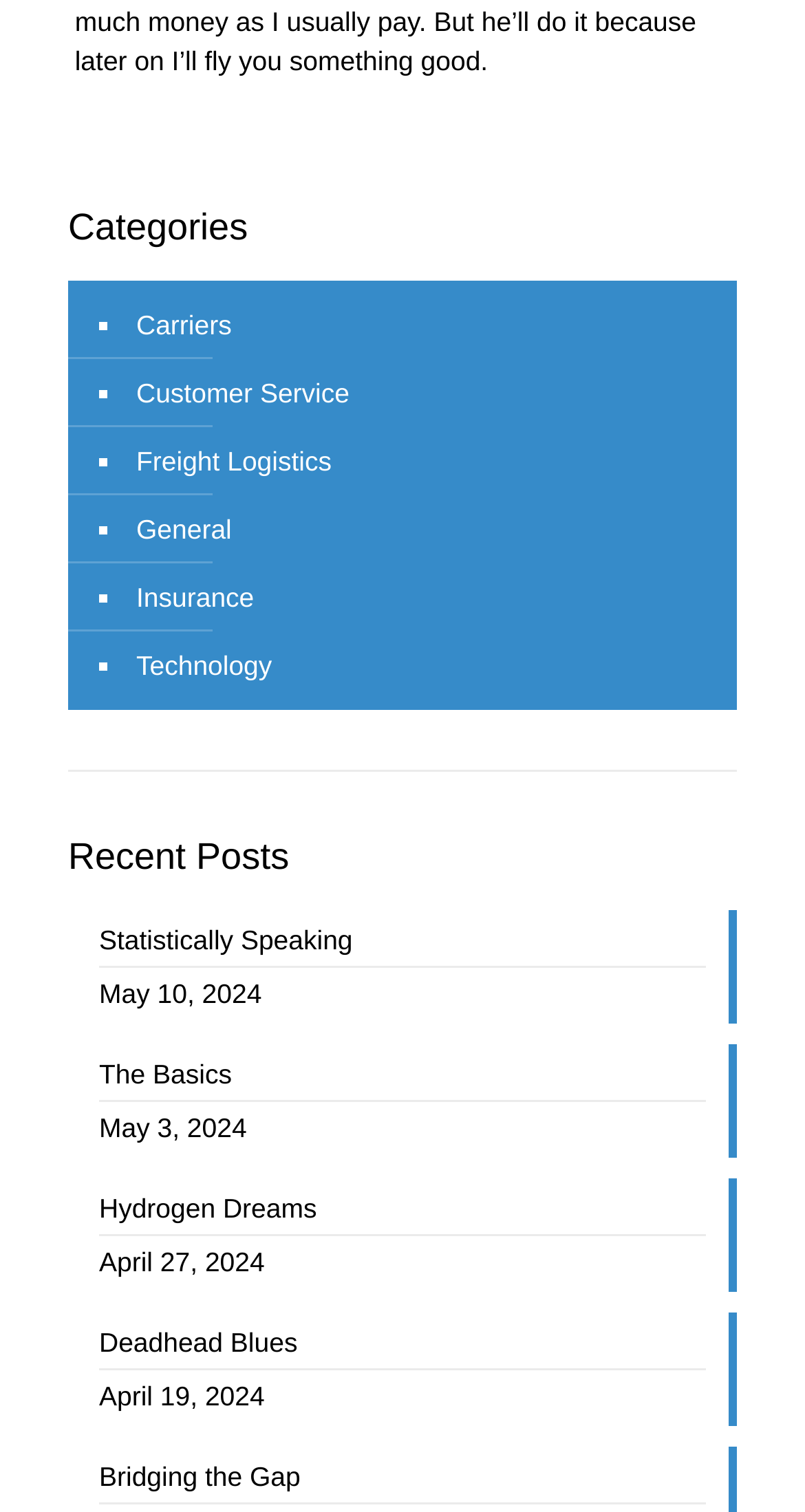What is the title of the latest post?
Refer to the image and answer the question using a single word or phrase.

Statistically Speaking